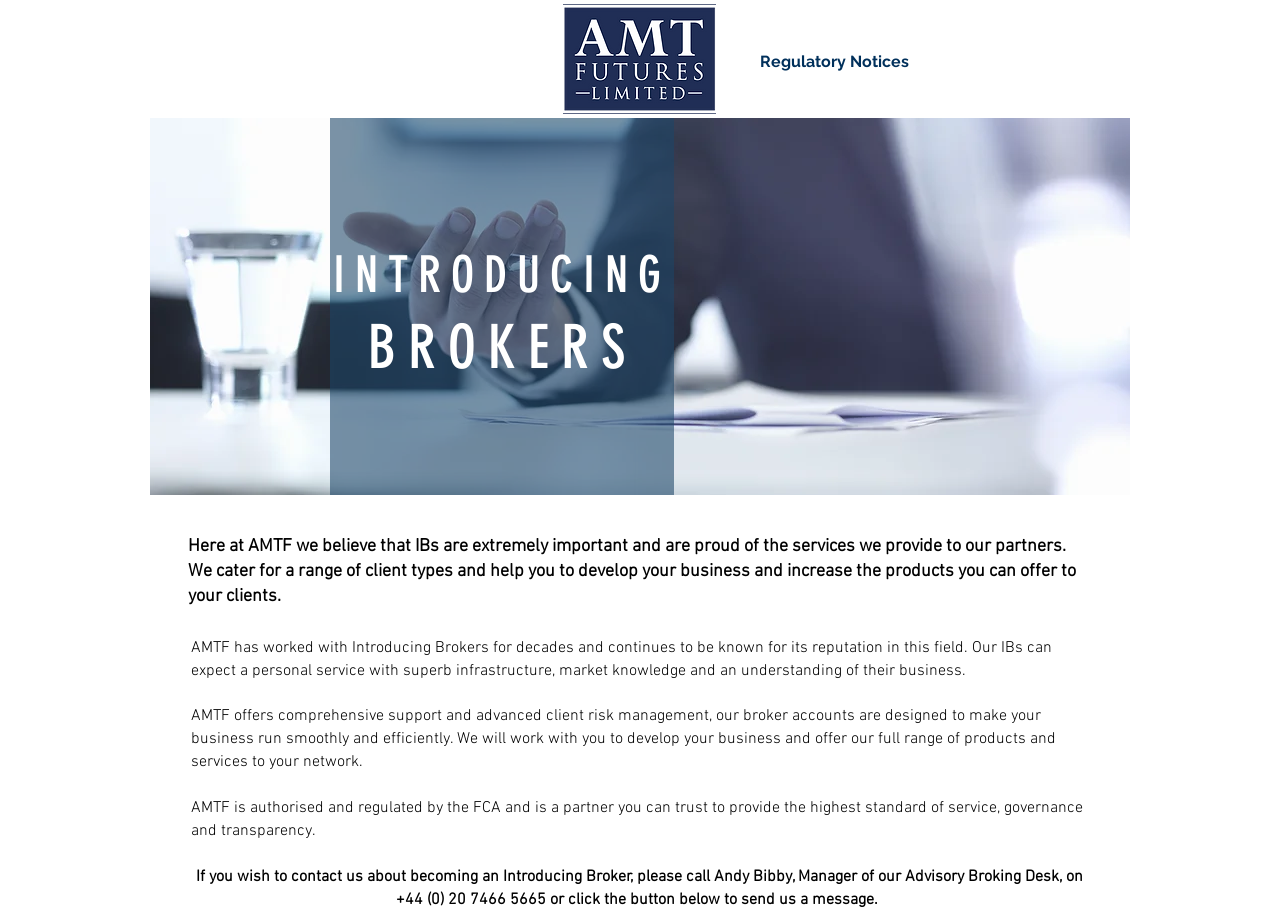Answer the following inquiry with a single word or phrase:
What is the regulatory body of AMTF?

FCA